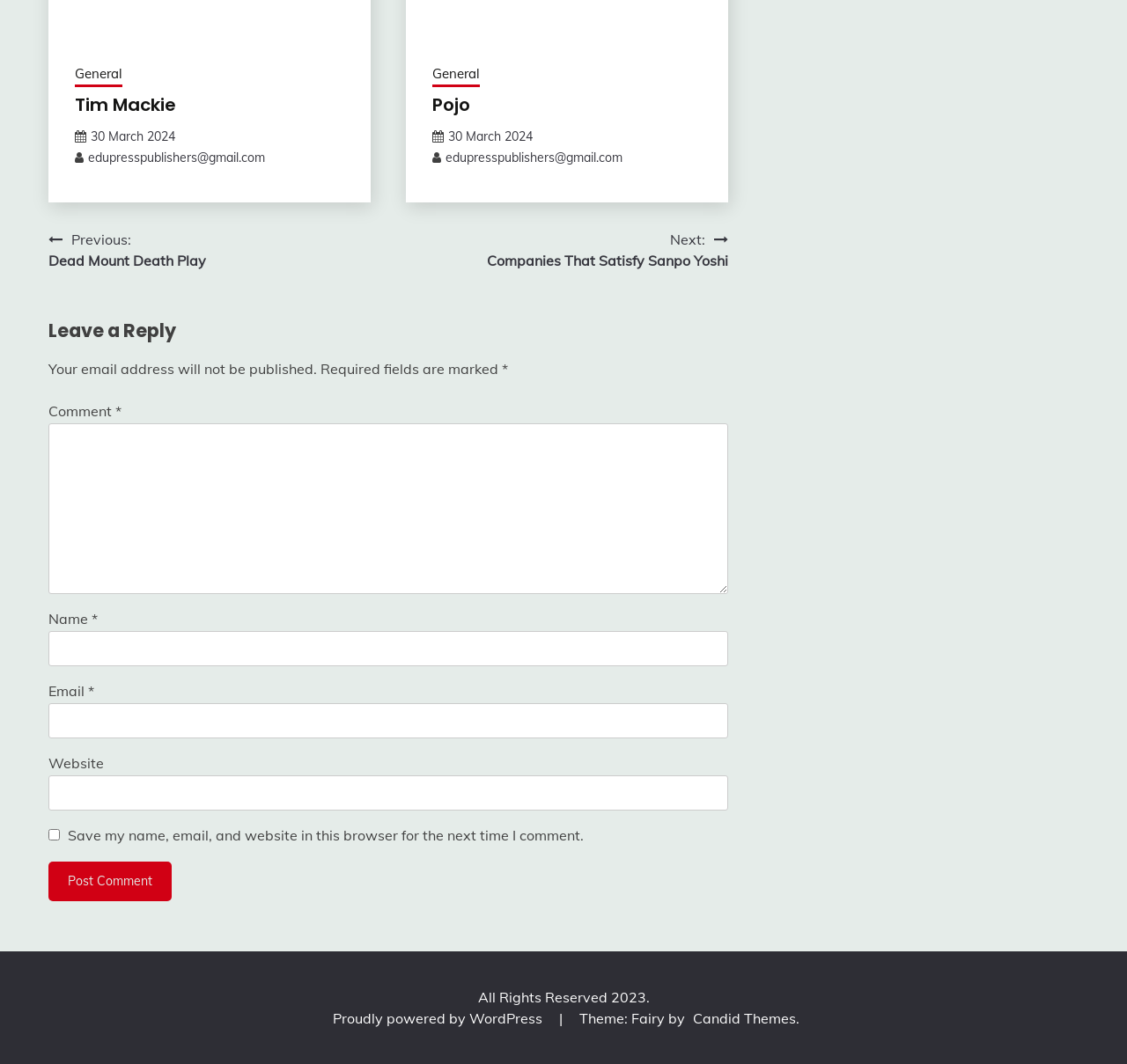Using the element description: "parent_node: Email * aria-describedby="email-notes" name="email"", determine the bounding box coordinates. The coordinates should be in the format [left, top, right, bottom], with values between 0 and 1.

[0.043, 0.661, 0.646, 0.694]